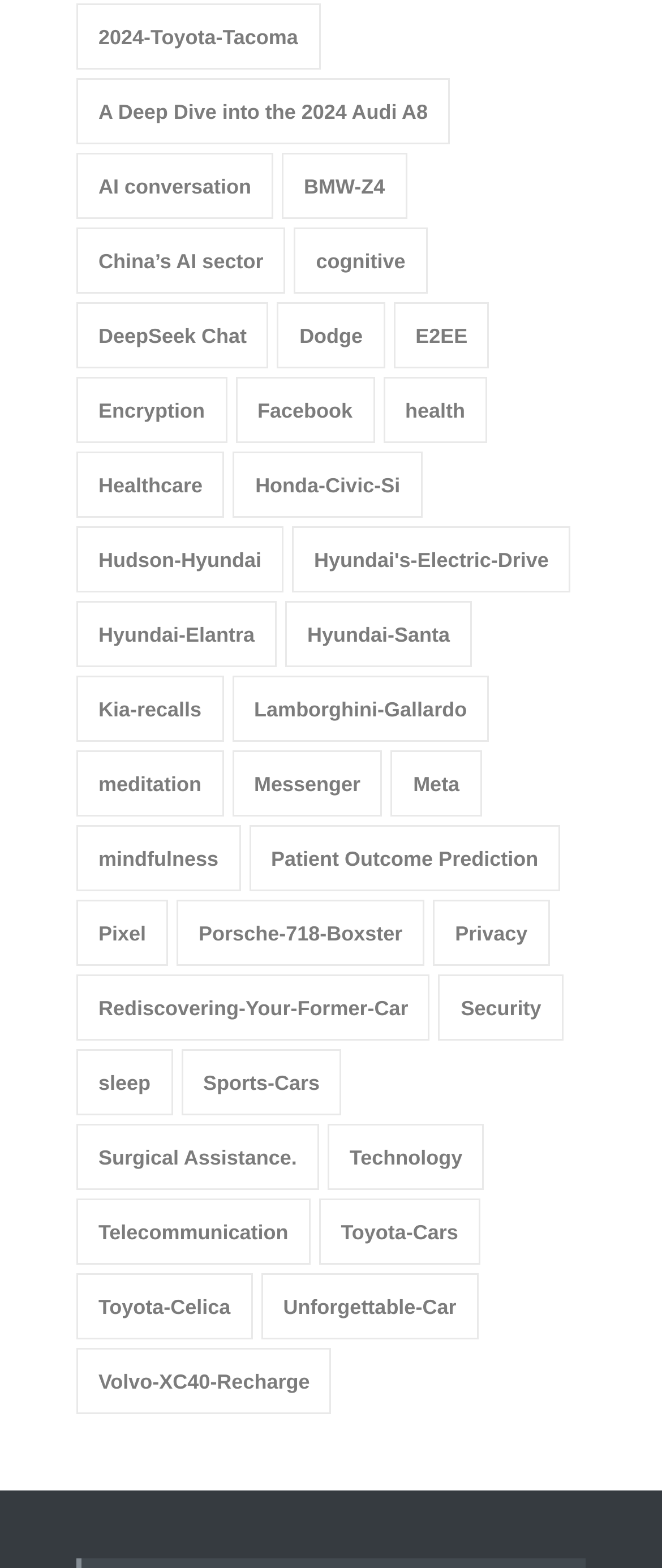Show the bounding box coordinates for the HTML element described as: "alt="Suger Mint"".

None